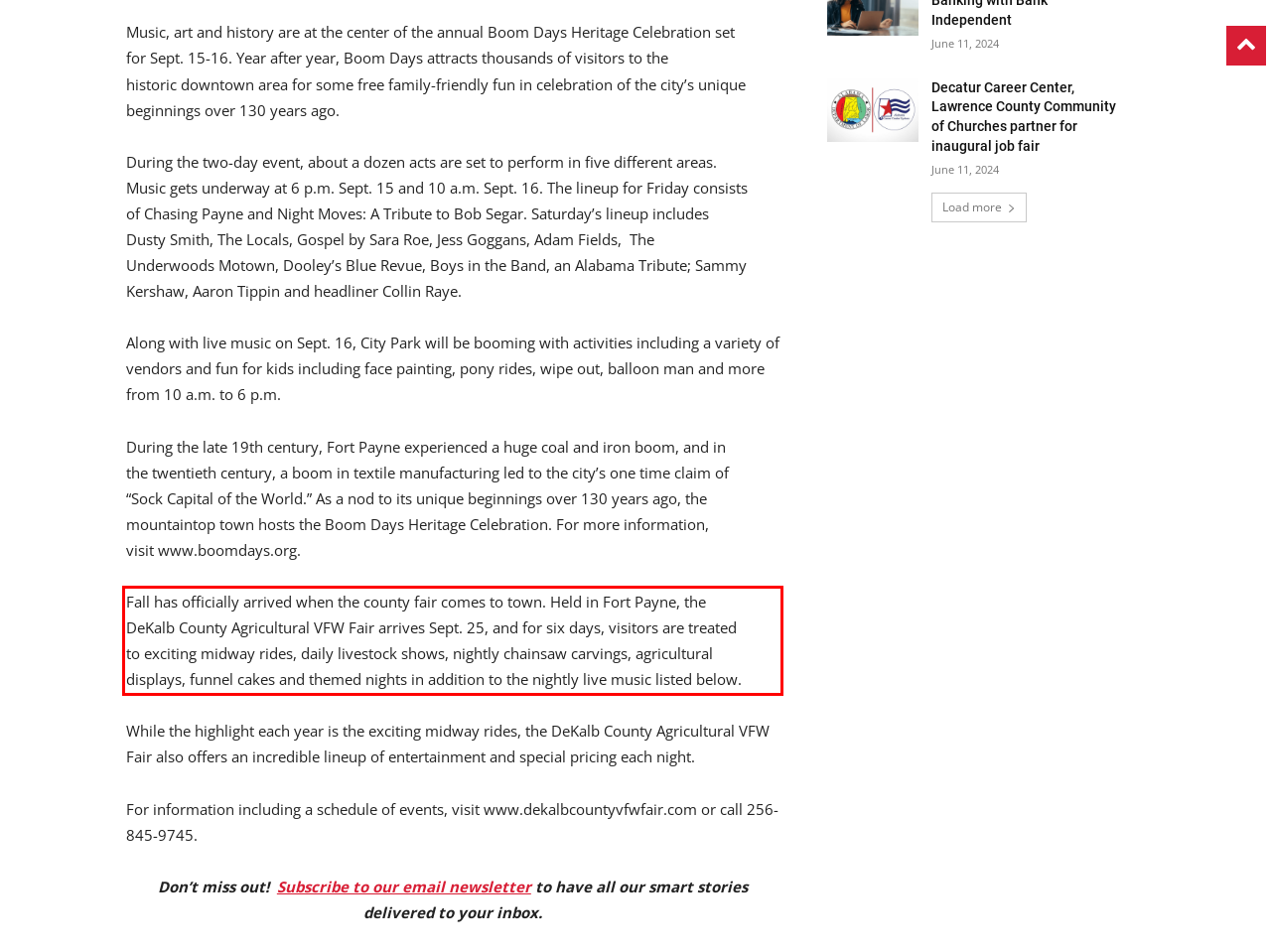Please recognize and transcribe the text located inside the red bounding box in the webpage image.

Fall has officially arrived when the county fair comes to town. Held in Fort Payne, the DeKalb County Agricultural VFW Fair arrives Sept. 25, and for six days, visitors are treated to exciting midway rides, daily livestock shows, nightly chainsaw carvings, agricultural displays, funnel cakes and themed nights in addition to the nightly live music listed below.